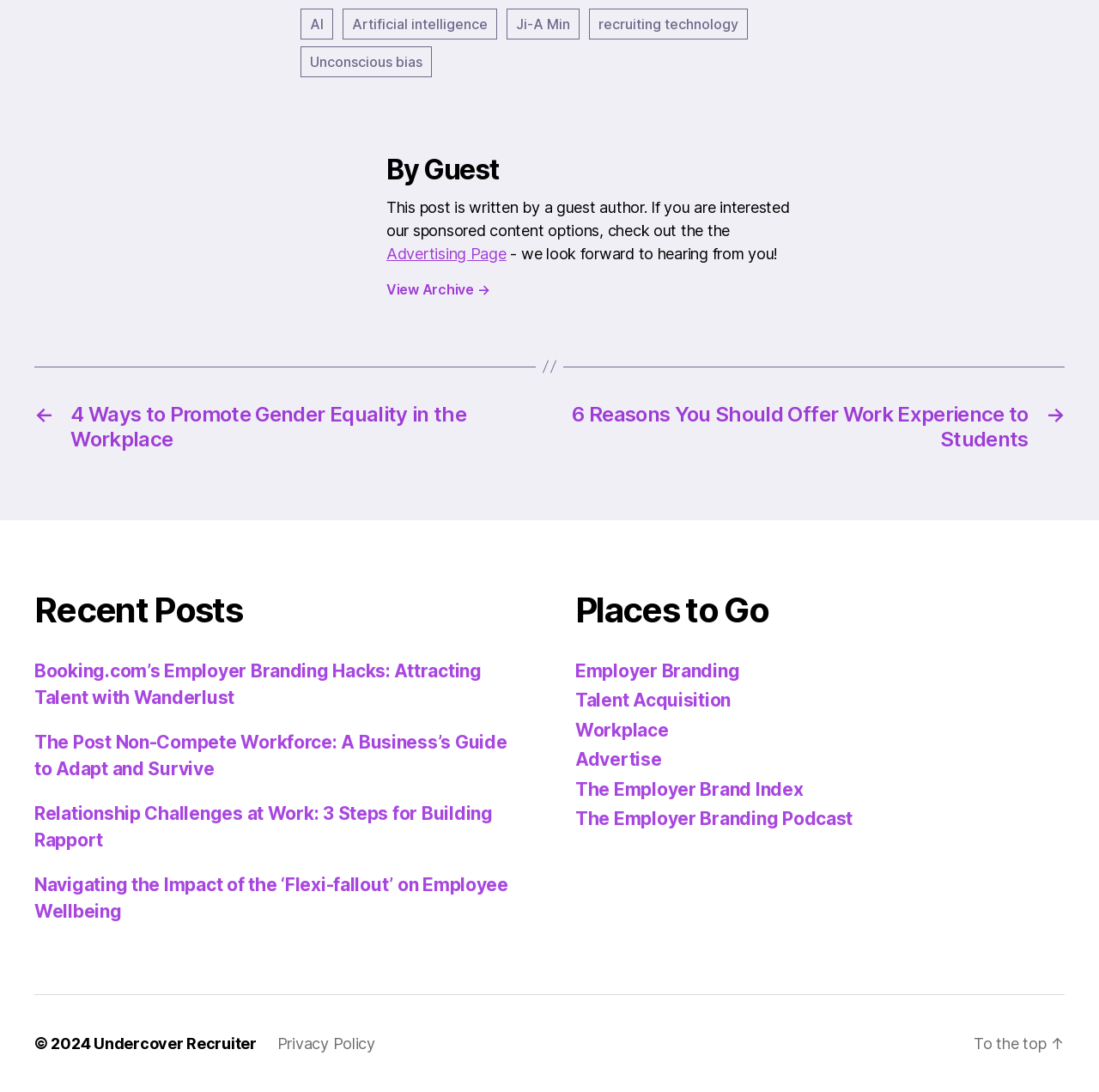Determine the bounding box coordinates for the clickable element required to fulfill the instruction: "Navigate to the page about talent acquisition". Provide the coordinates as four float numbers between 0 and 1, i.e., [left, top, right, bottom].

[0.523, 0.631, 0.665, 0.651]